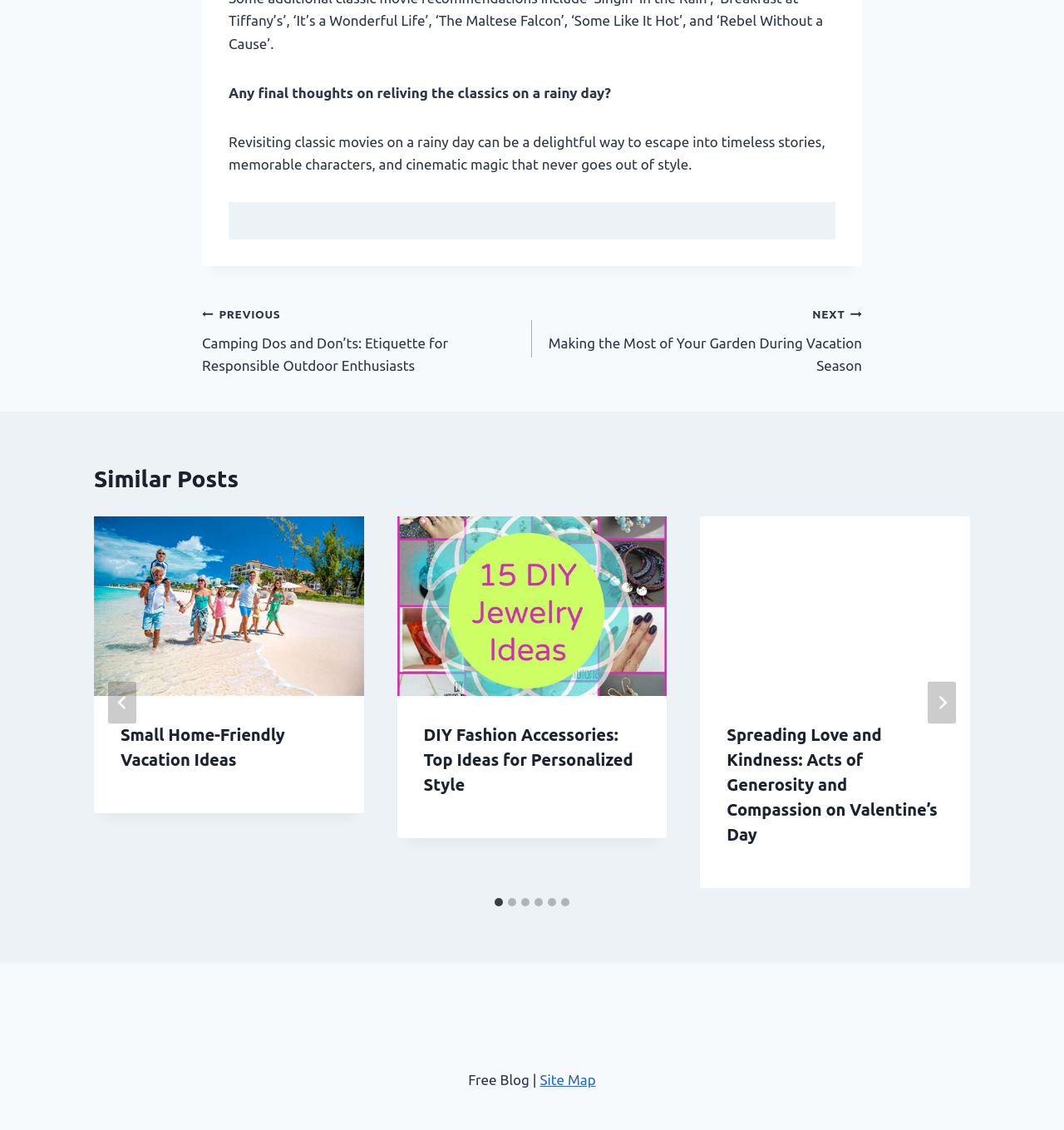What is the purpose of the 'NEXT' and 'PREVIOUS' links?
Please use the image to deliver a detailed and complete answer.

The purpose of the 'NEXT' and 'PREVIOUS' links can be inferred from their location under the 'Post navigation' heading and their text content, which suggests that they are used to navigate between posts.